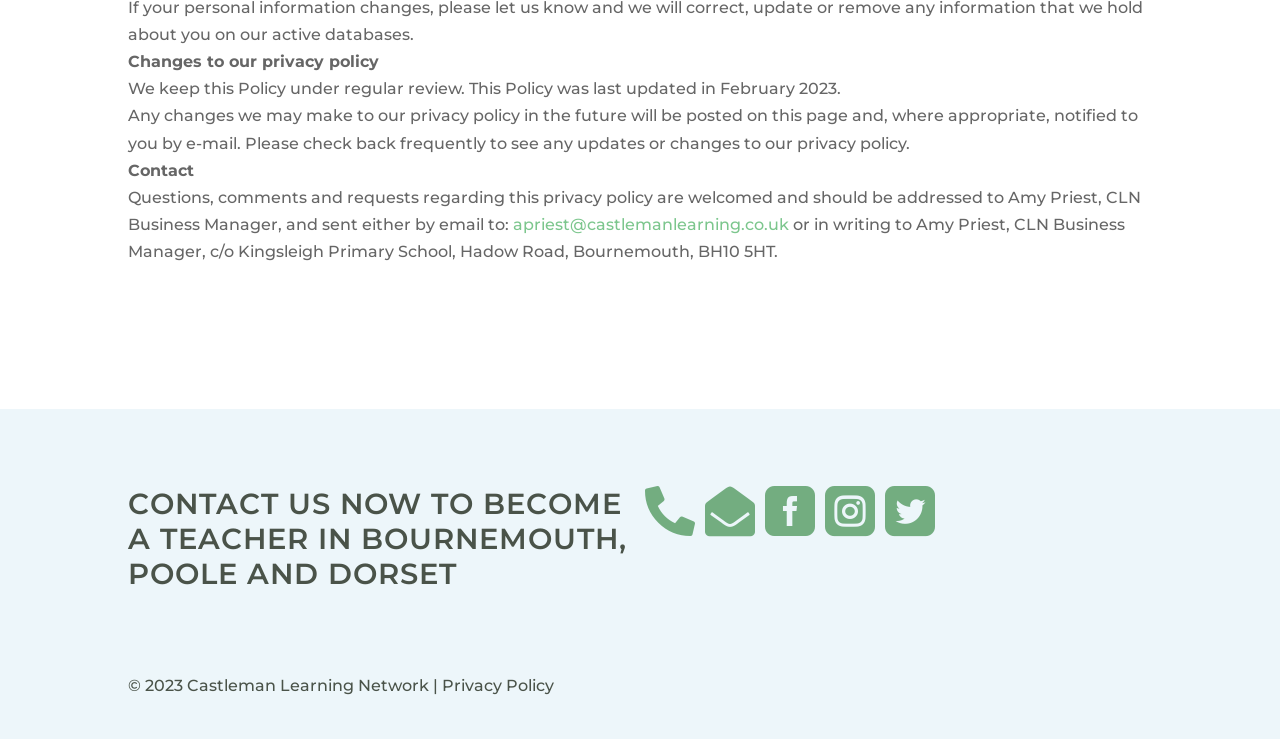Based on the element description , identify the bounding box coordinates for the UI element. The coordinates should be in the format (top-left x, top-left y, bottom-right x, bottom-right y) and within the 0 to 1 range.

[0.504, 0.697, 0.543, 0.723]